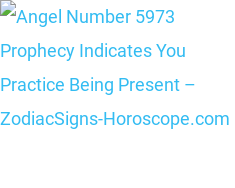Please provide a short answer using a single word or phrase for the question:
What is the color of the text?

Light blue